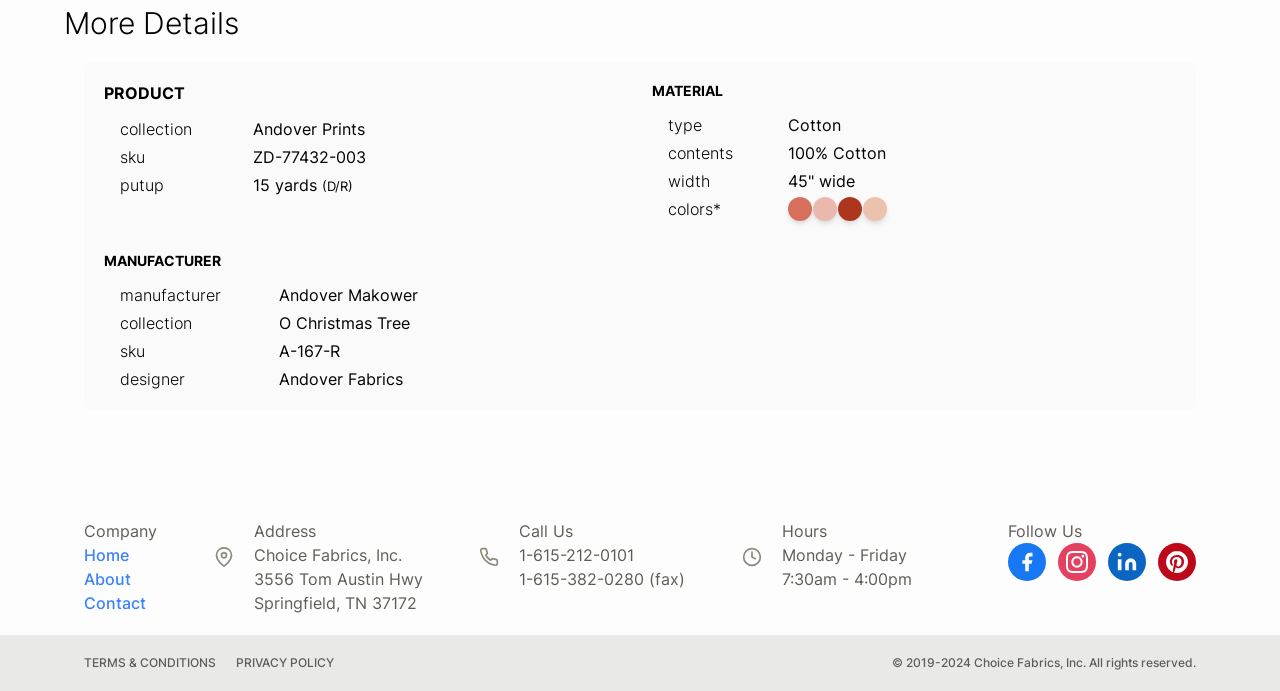Please answer the following question using a single word or phrase: 
What is the product name?

Andover Prints